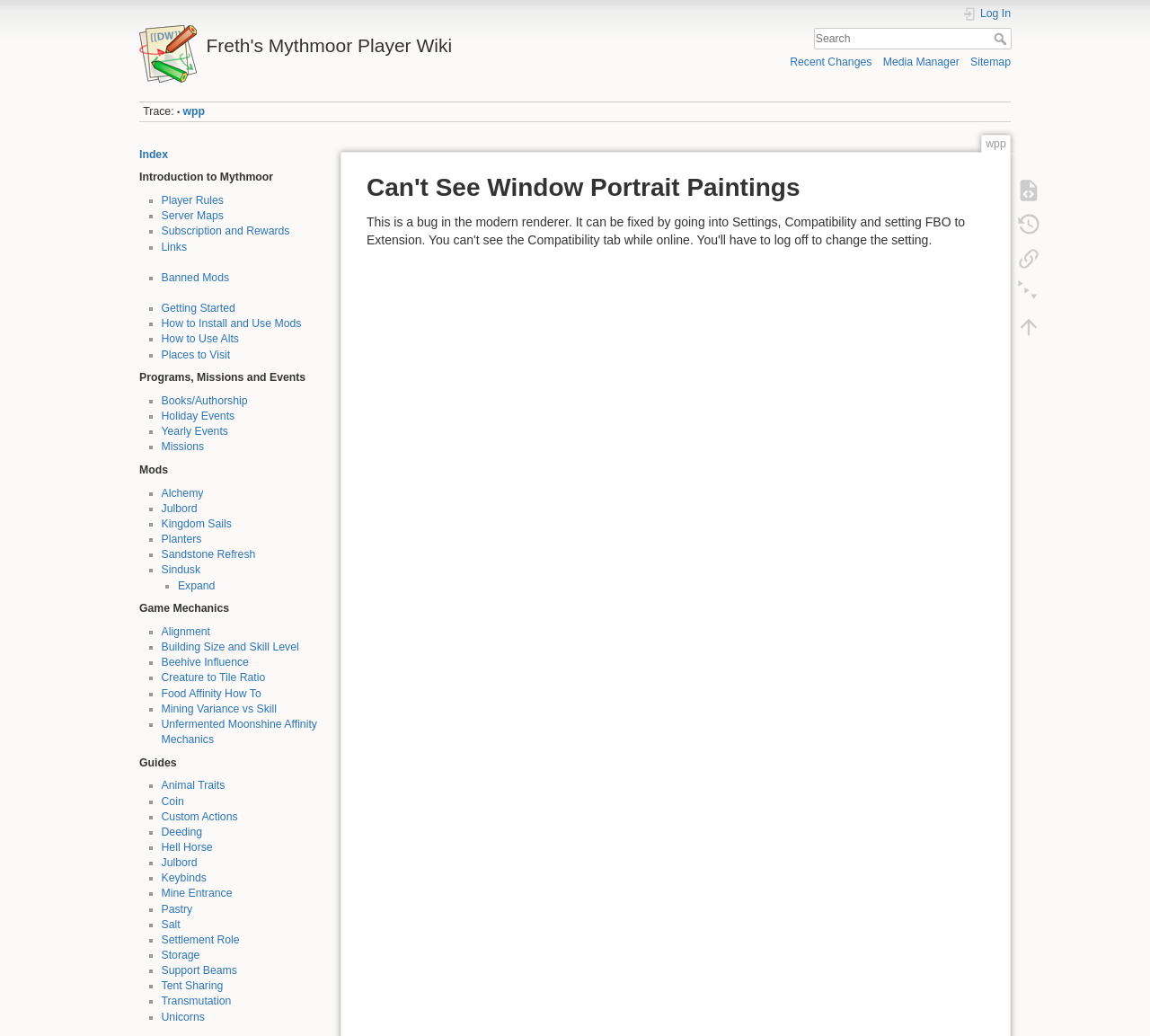Generate a comprehensive description of the webpage content.

The webpage is a wiki dedicated to Freth's Mythmoor Player, a game or online community. At the top, there is a heading with the title "Freth's Mythmoor Player Wiki" and a link with the same text. Below this, on the top-right corner, there is a "Log In" link accompanied by a small image.

In the middle of the page, there is a search bar with a textbox and a "Search" button. To the left of the search bar, there is a "Recent Changes" link, followed by "Media Manager" and "Sitemap" links.

Below the search bar, there is a section with the title "Introduction to Mythmoor" and a list of links, each preceded by a bullet point. The links include "Player Rules", "Server Maps", "Subscription and Rewards", and several others. These links are organized into categories, with the first category being "Programs, Missions and Events", followed by "Mods", "Game Mechanics", and "Guides".

Each category has a heading, and the links within each category are listed in a bulleted format. The links are related to various aspects of the game or community, such as rules, maps, rewards, and game mechanics.

At the bottom of the page, there is no visible content, but the categories and links continue until the end of the page. Overall, the webpage appears to be a comprehensive resource for players of Freth's Mythmoor, providing access to various guides, rules, and information about the game.